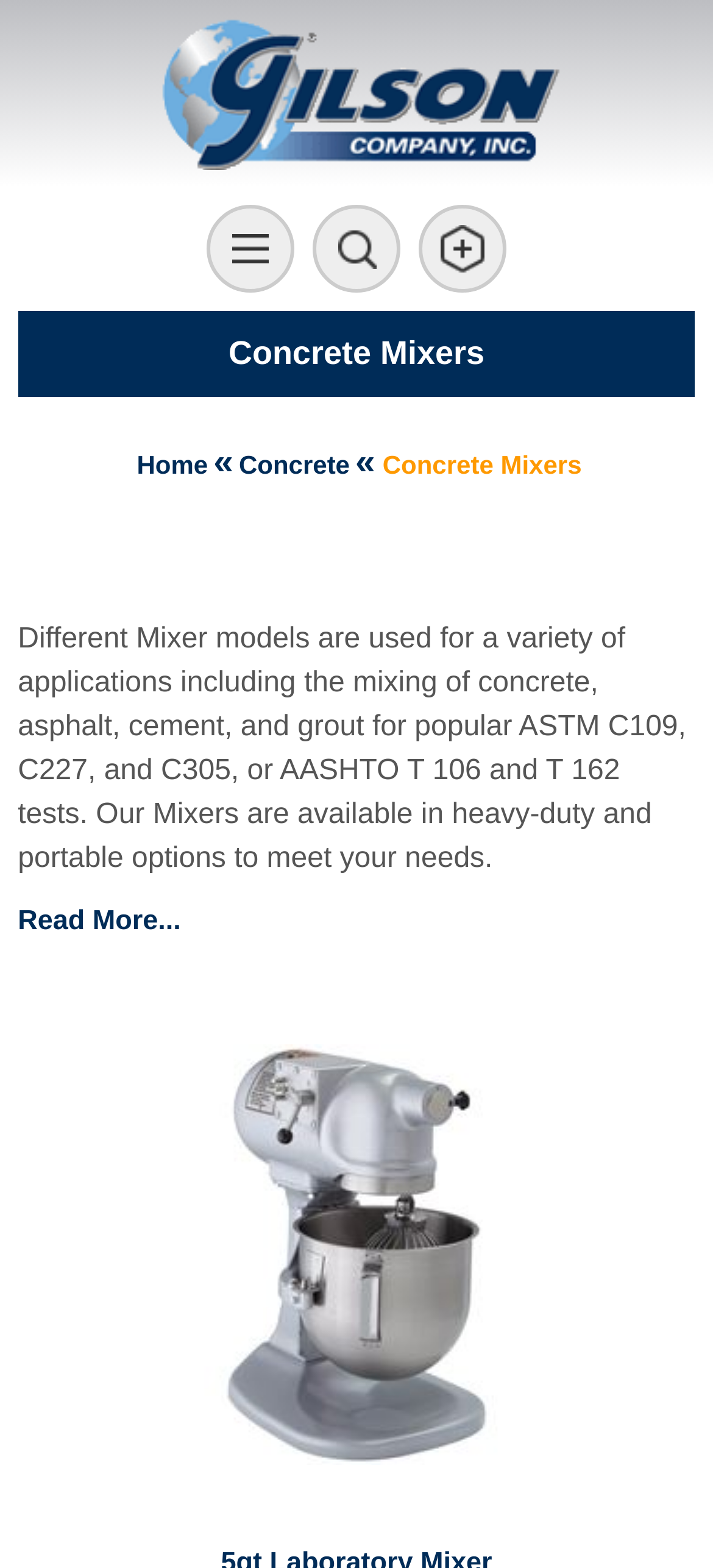Reply to the question with a single word or phrase:
What is the main category of products on this website?

Concrete Mixers